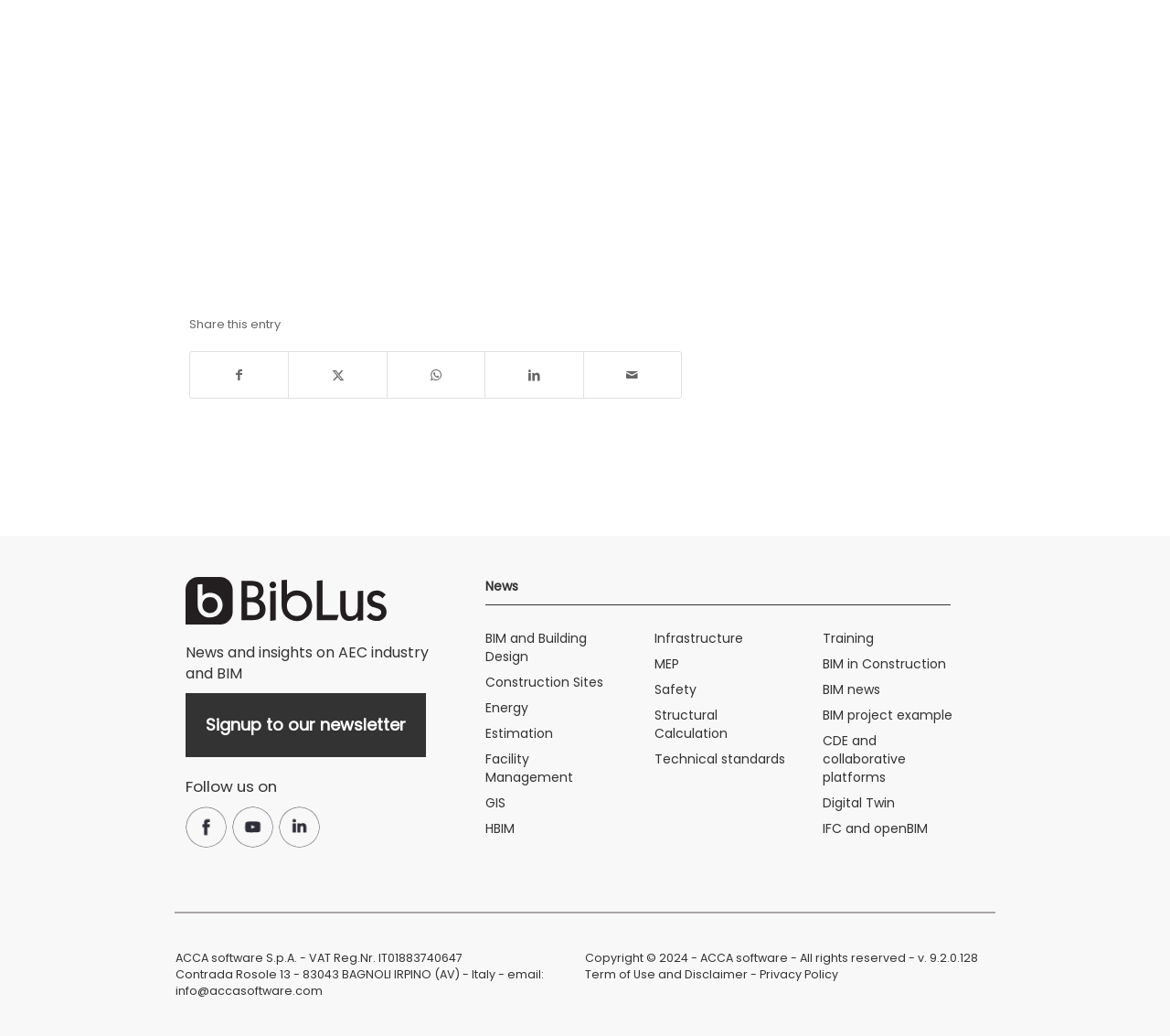What is the name of the logo in the top-left corner?
Using the image as a reference, answer the question with a short word or phrase.

logo biblus